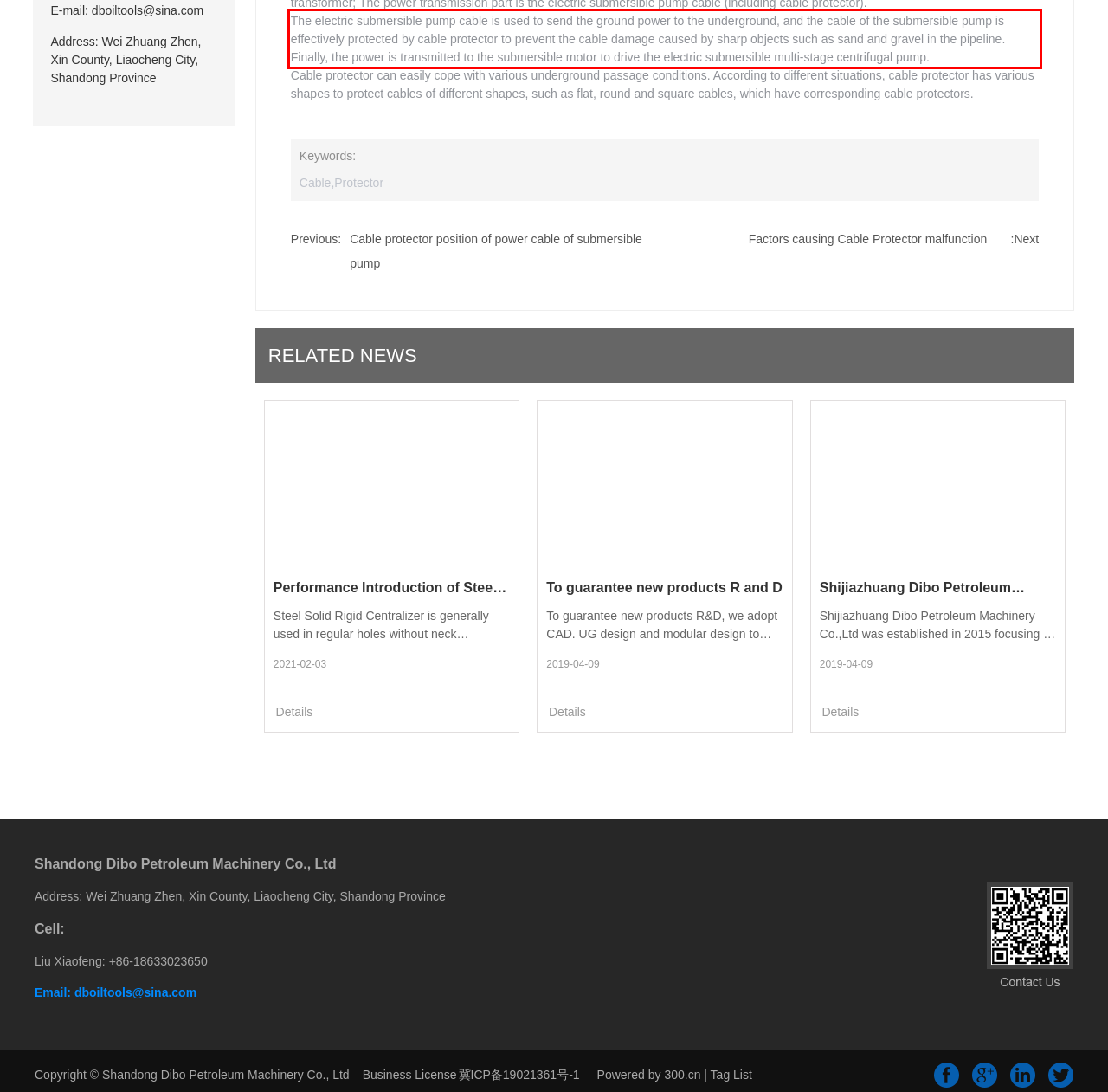From the screenshot of the webpage, locate the red bounding box and extract the text contained within that area.

The electric submersible pump cable is used to send the ground power to the underground, and the cable of the submersible pump is effectively protected by cable protector to prevent the cable damage caused by sharp objects such as sand and gravel in the pipeline. Finally, the power is transmitted to the submersible motor to drive the electric submersible multi-stage centrifugal pump.